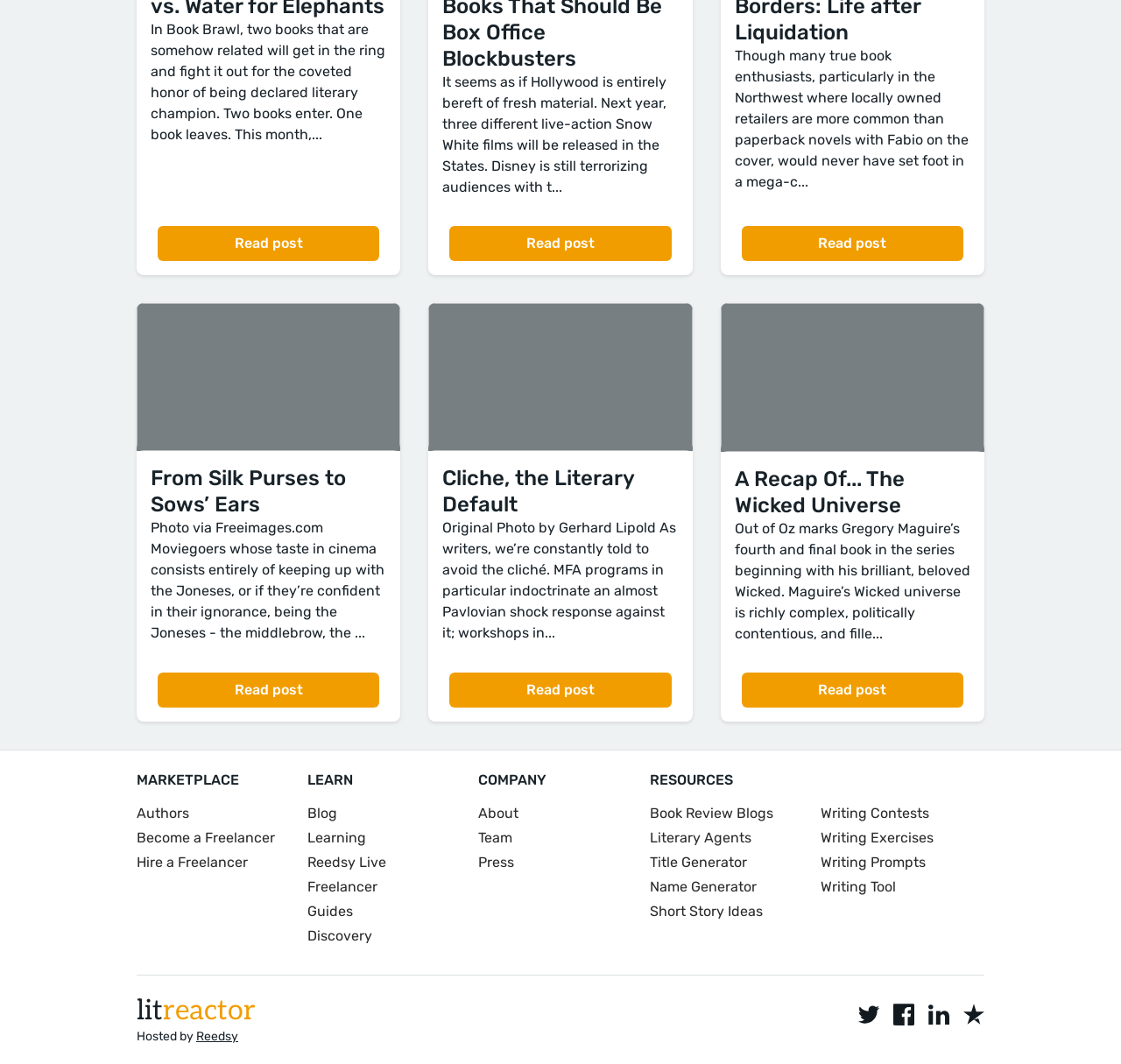Respond to the question below with a single word or phrase:
What is the title of the first blog post?

From Silk Purses to Sows’ Ears